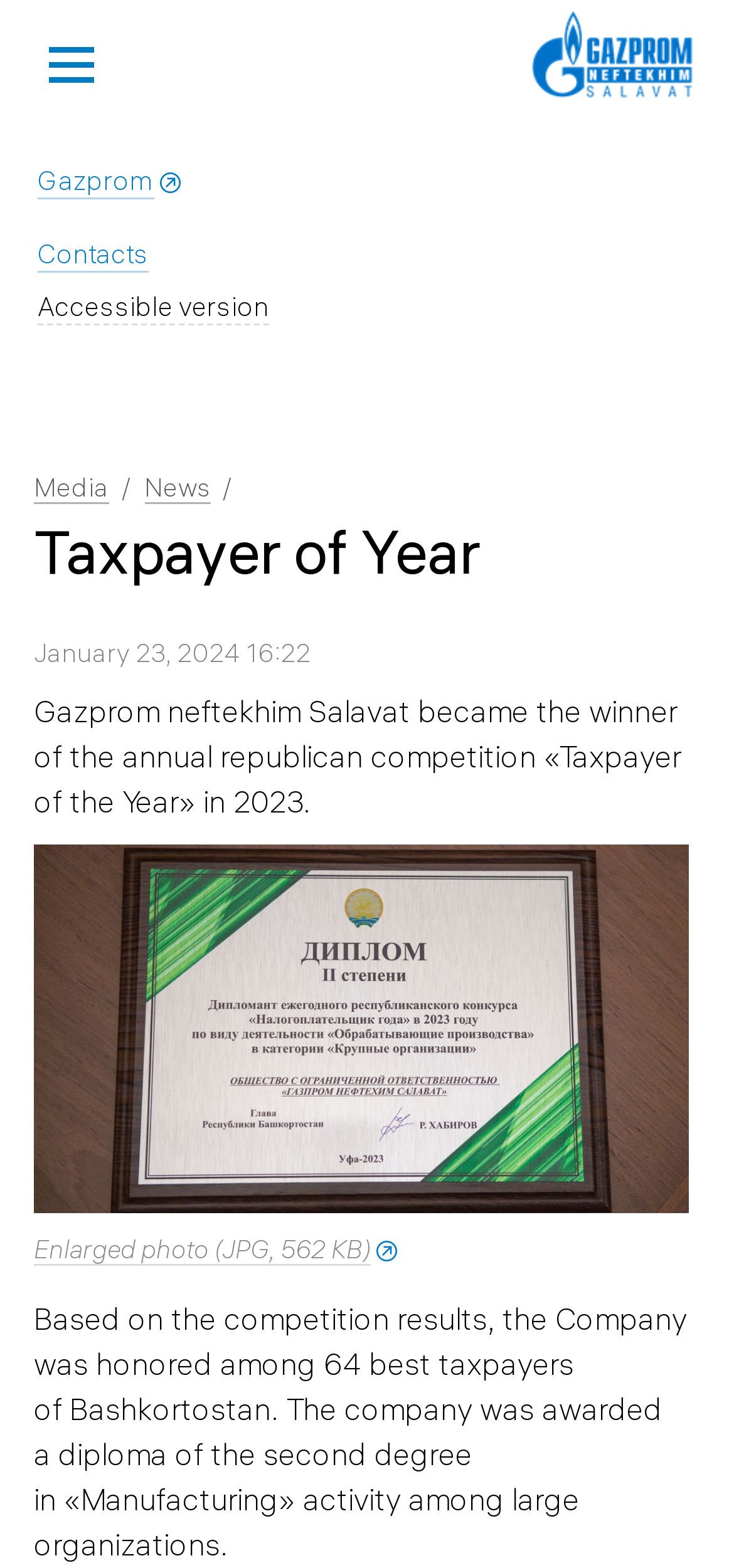Provide a short, one-word or phrase answer to the question below:
What is the date of the news article?

January 23, 2024